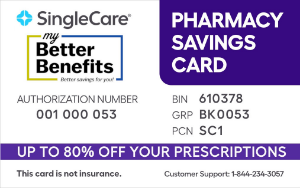Provide a rich and detailed narrative of the image.

The image features a pharmacy savings card from SingleCare, titled "my Better Benefits." This card prominently displays the SingleCare logo, highlighting its purpose as a tool for obtaining better savings on prescriptions. Key details include an authorization number, BIN (610378), group number (BK0053), and PCN (SC1). The card emphasizes potential savings of "UP TO 80% OFF YOUR PRESCRIPTIONS," making it an attractive option for individuals seeking cost-effective solutions for their medication needs. Additionally, a disclaimer at the bottom clarifies that "This card is not insurance," and provides customer support contact information, indicating a commitment to assisting cardholders.